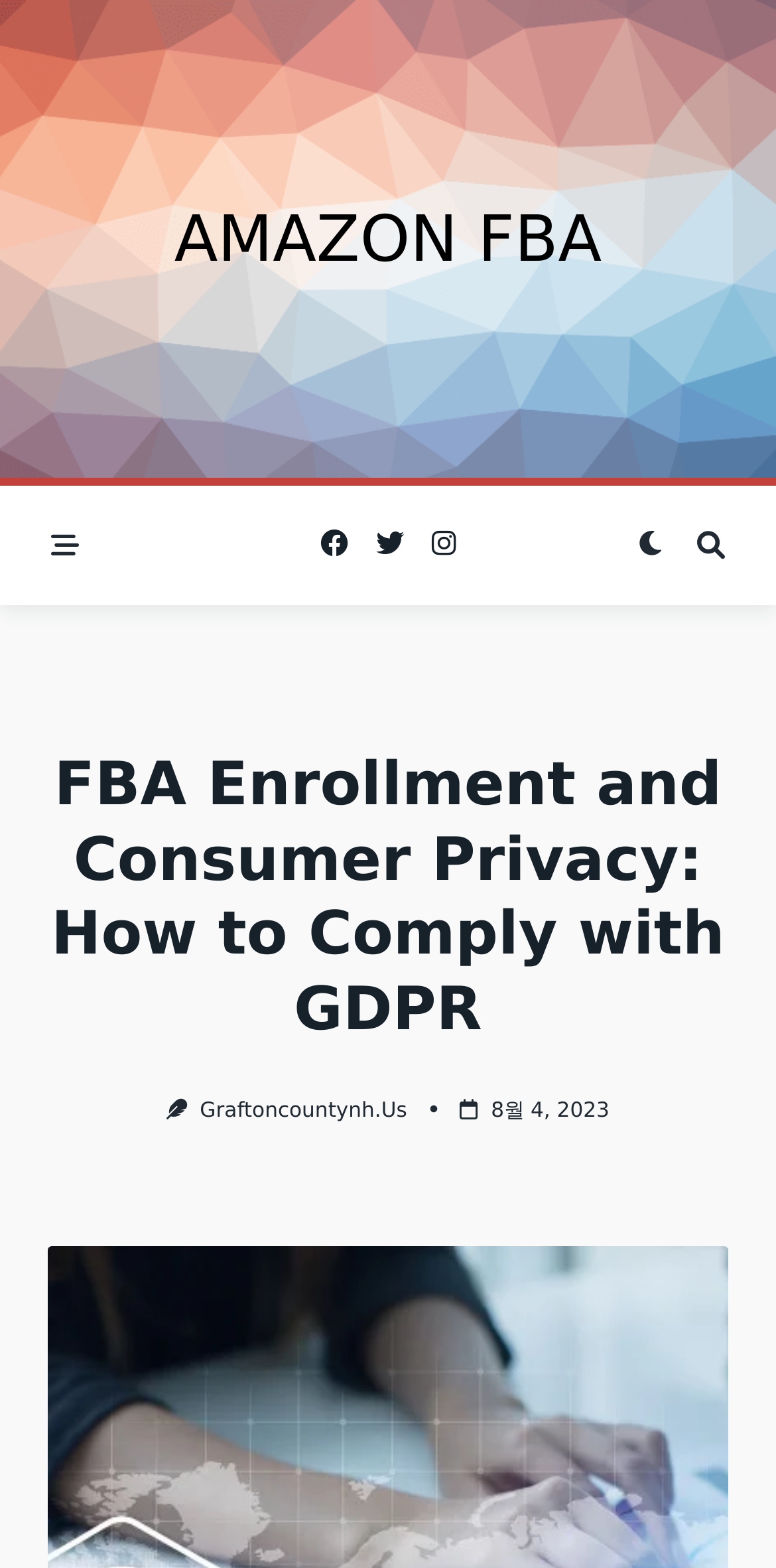Use a single word or phrase to answer the question:
Is there an image in the blog post?

Yes